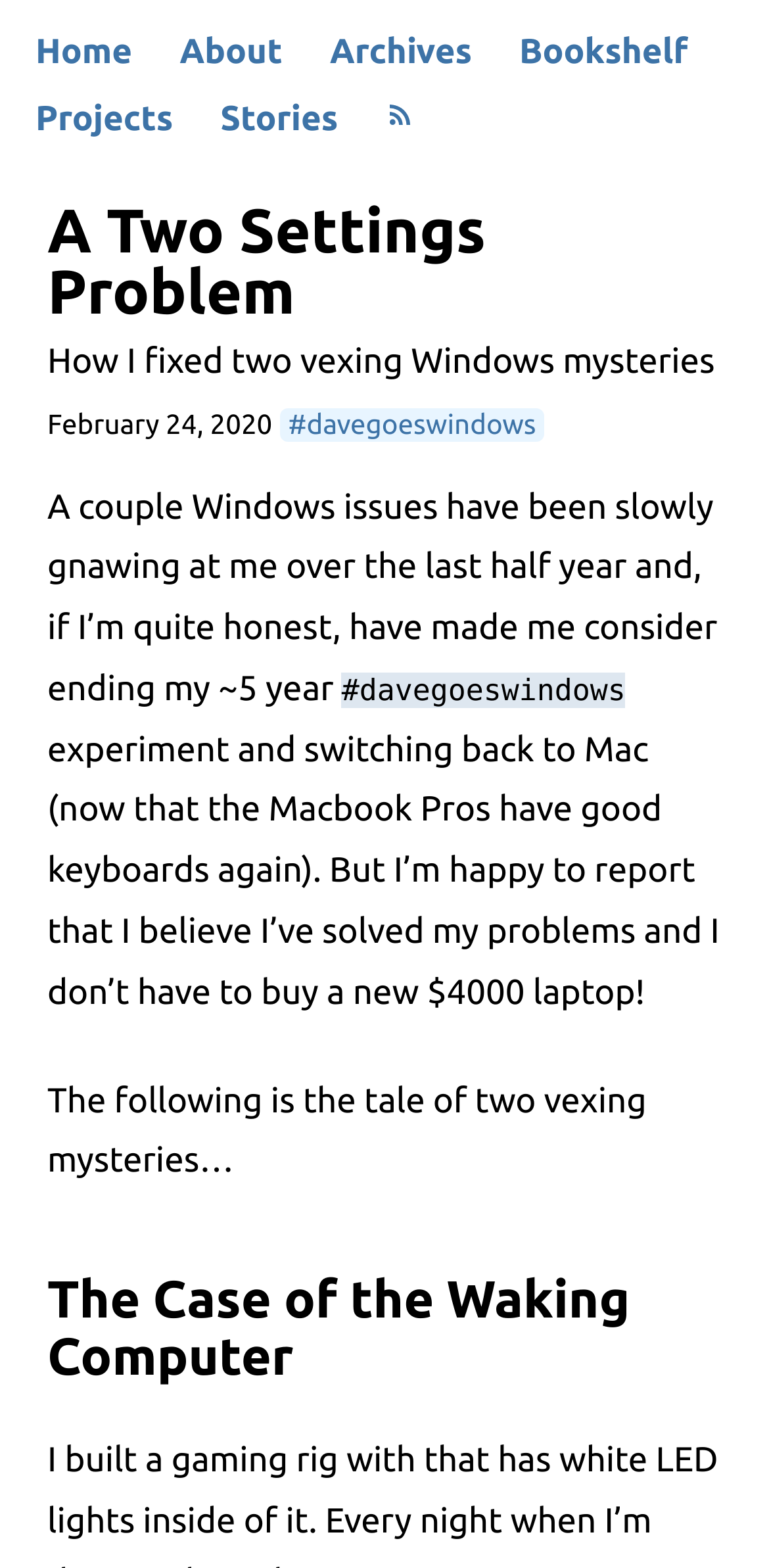Can you find and provide the main heading text of this webpage?

A Two Settings Problem